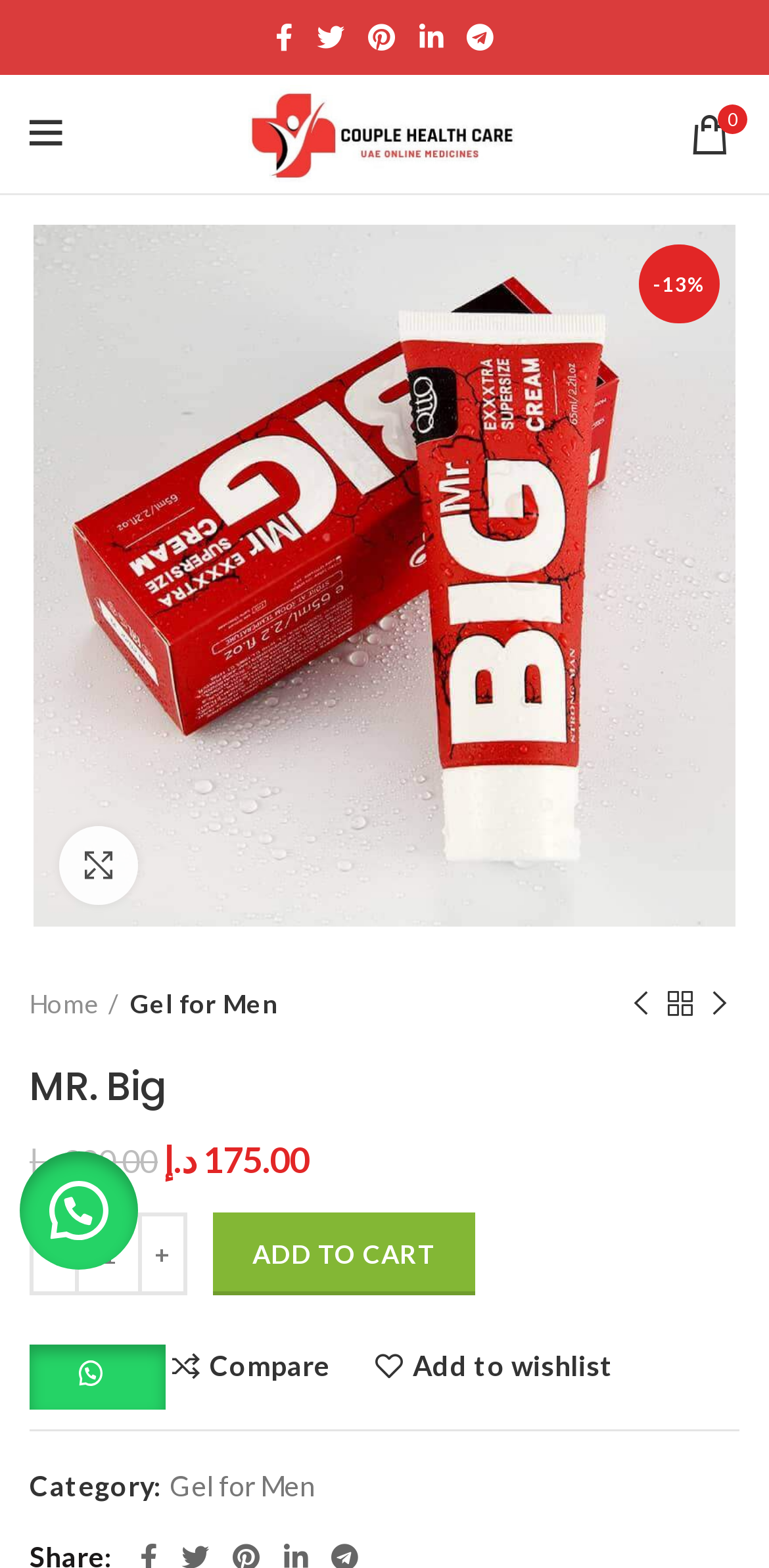Identify the bounding box coordinates of the element that should be clicked to fulfill this task: "Click the Instagram icon". The coordinates should be provided as four float numbers between 0 and 1, i.e., [left, top, right, bottom].

[0.463, 0.008, 0.529, 0.04]